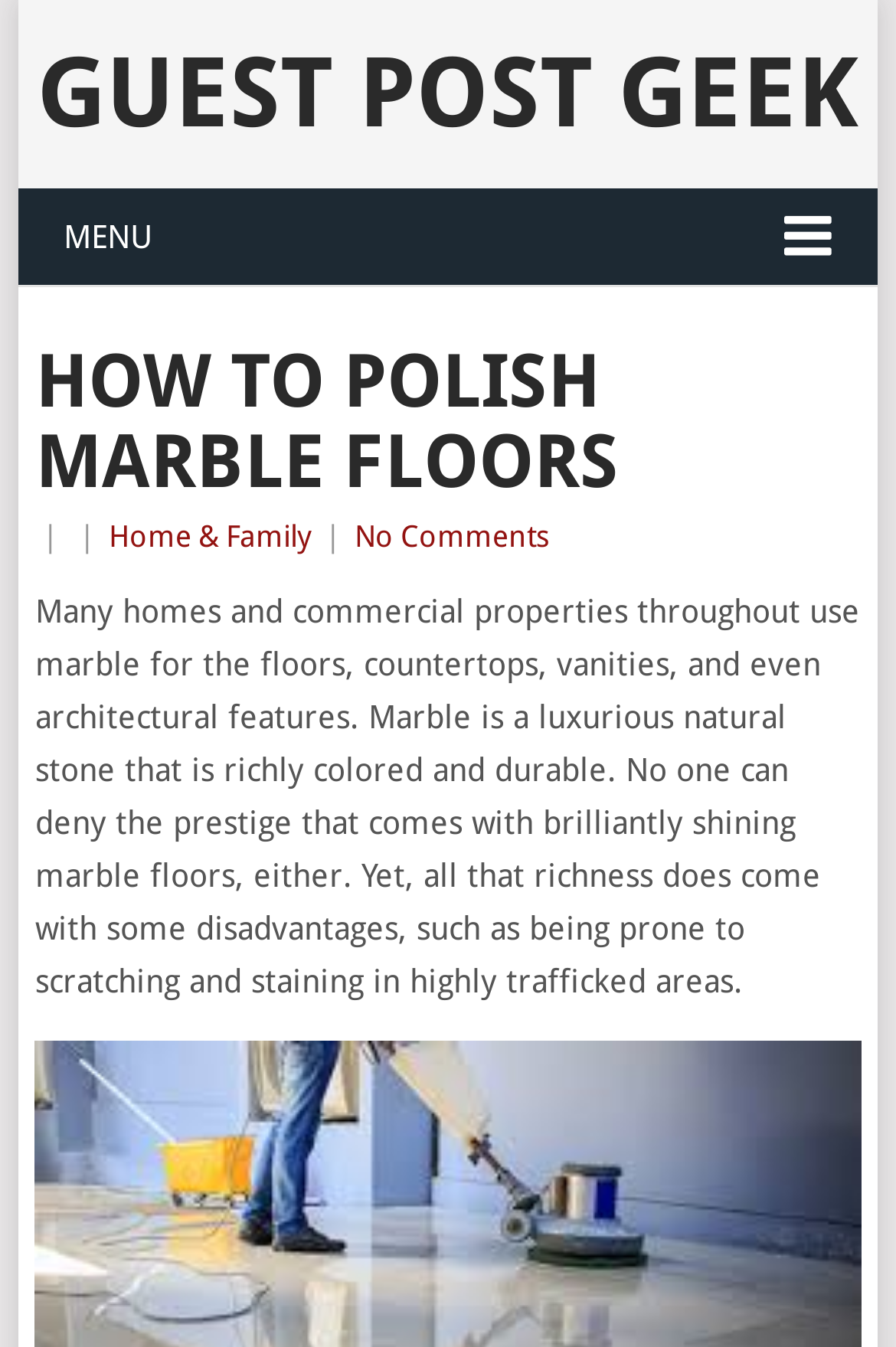Determine the bounding box coordinates for the UI element described. Format the coordinates as (top-left x, top-left y, bottom-right x, bottom-right y) and ensure all values are between 0 and 1. Element description: Add to wishlist

None